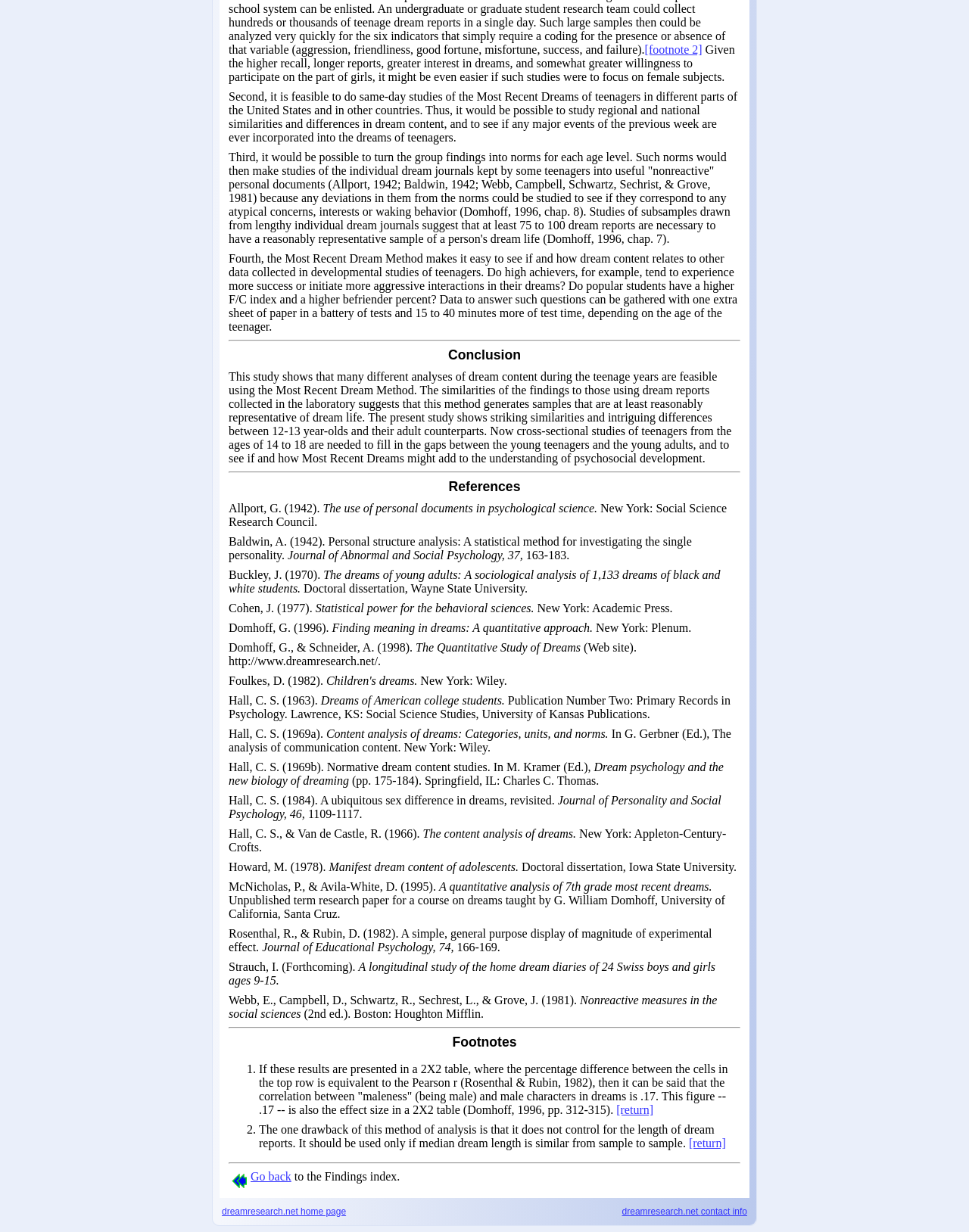How many references are cited in this article?
Refer to the image and respond with a one-word or short-phrase answer.

27